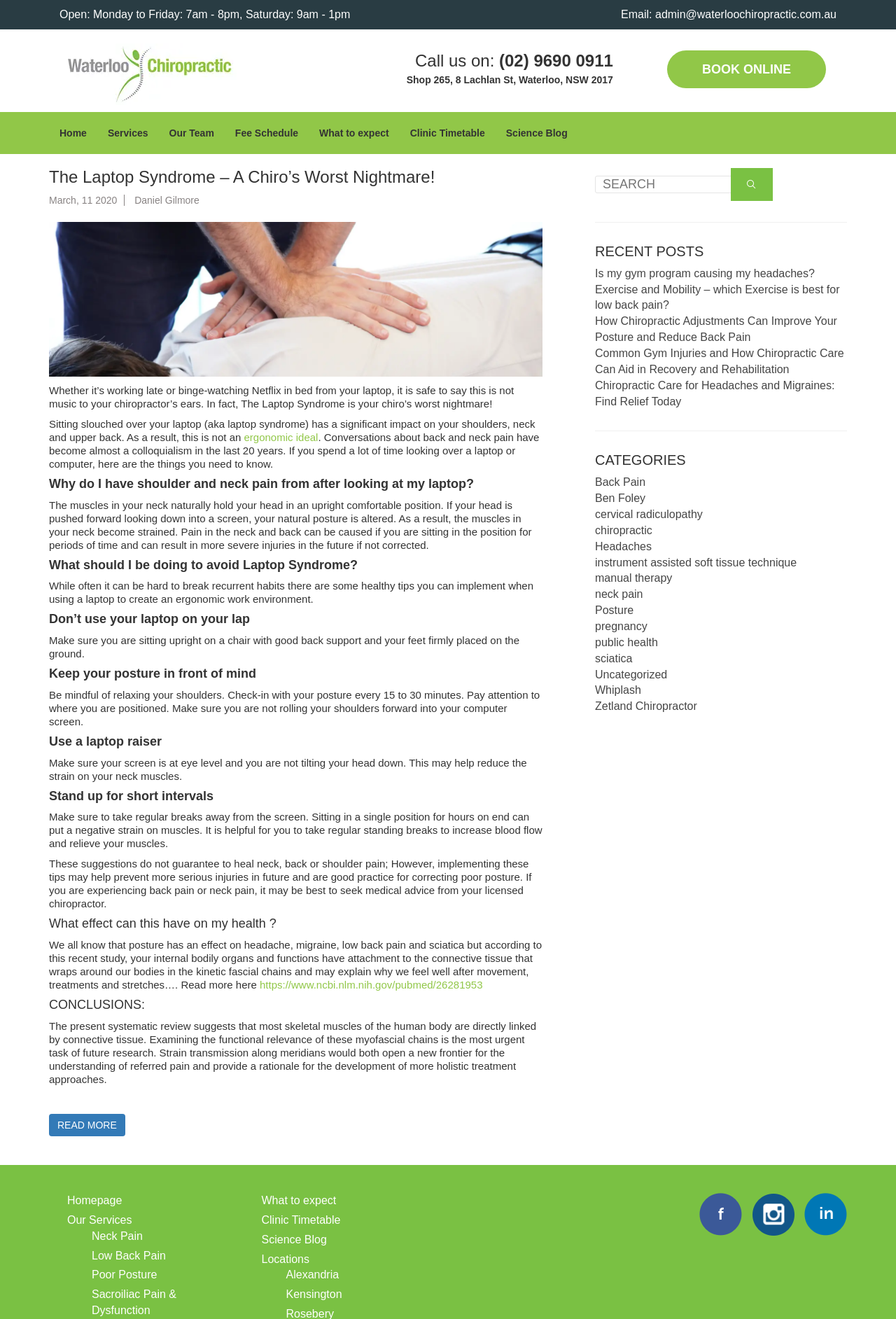Please identify the bounding box coordinates of the element that needs to be clicked to perform the following instruction: "Call the clinic".

[0.557, 0.039, 0.684, 0.053]